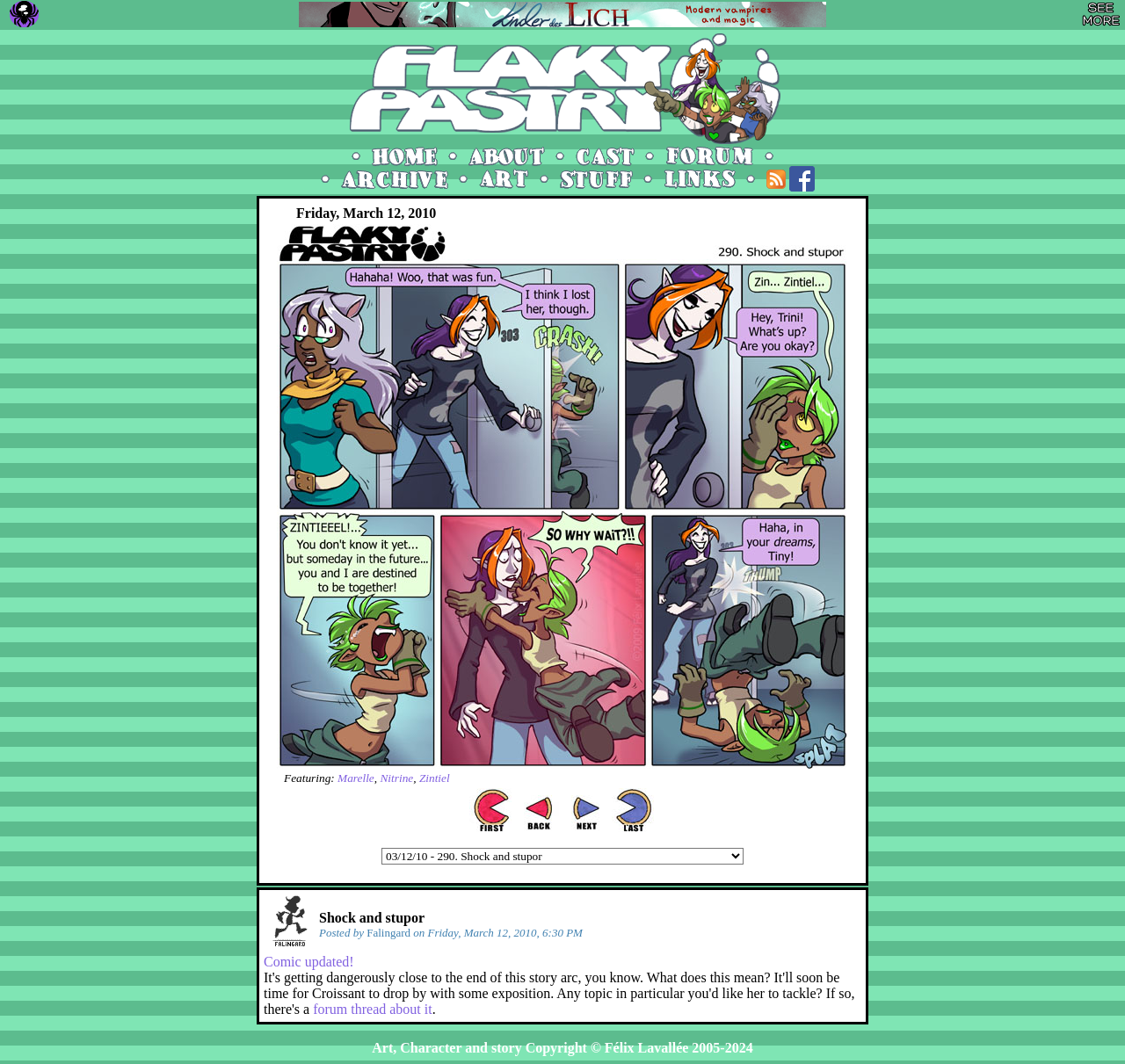Identify the bounding box coordinates of the area you need to click to perform the following instruction: "Like this comic on Facebook!".

[0.702, 0.156, 0.724, 0.171]